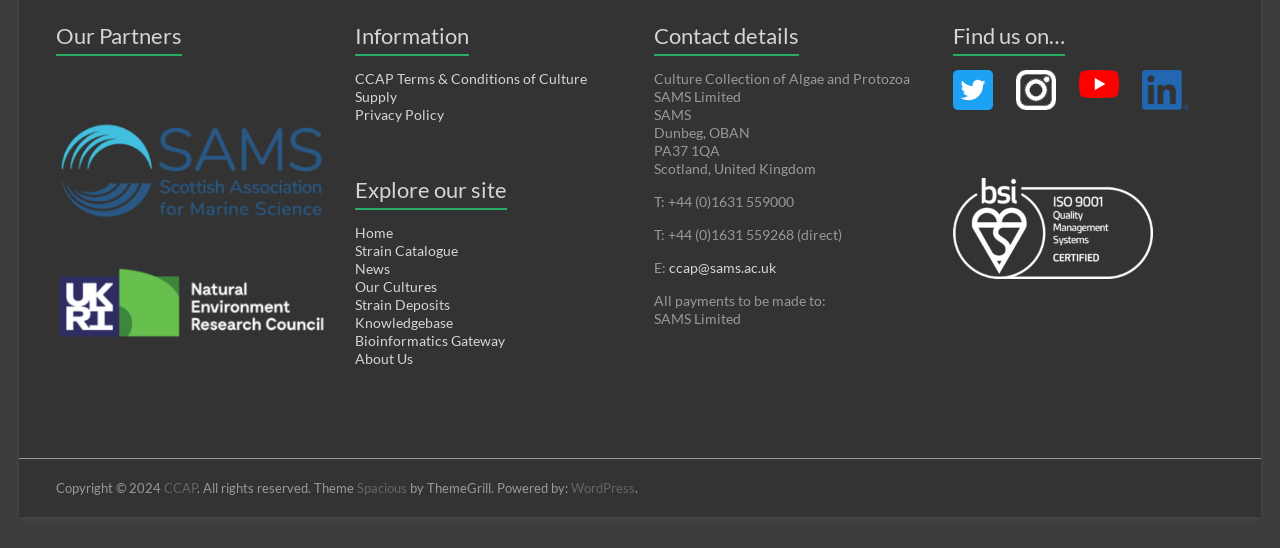Please reply to the following question using a single word or phrase: 
What is the phone number of the organization?

+44 (0)1631 559000